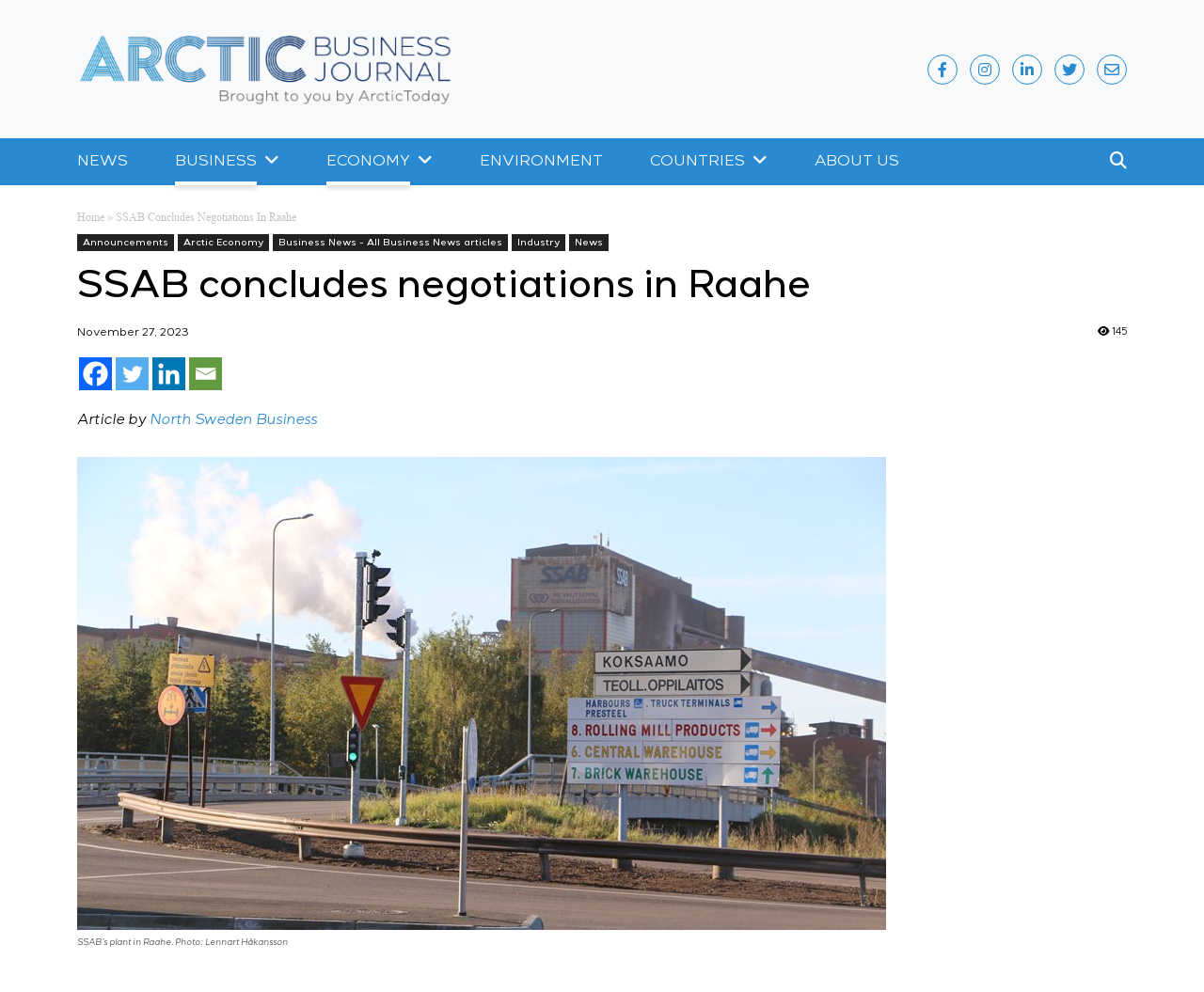What is the date of the article?
Give a one-word or short-phrase answer derived from the screenshot.

November 27, 2023